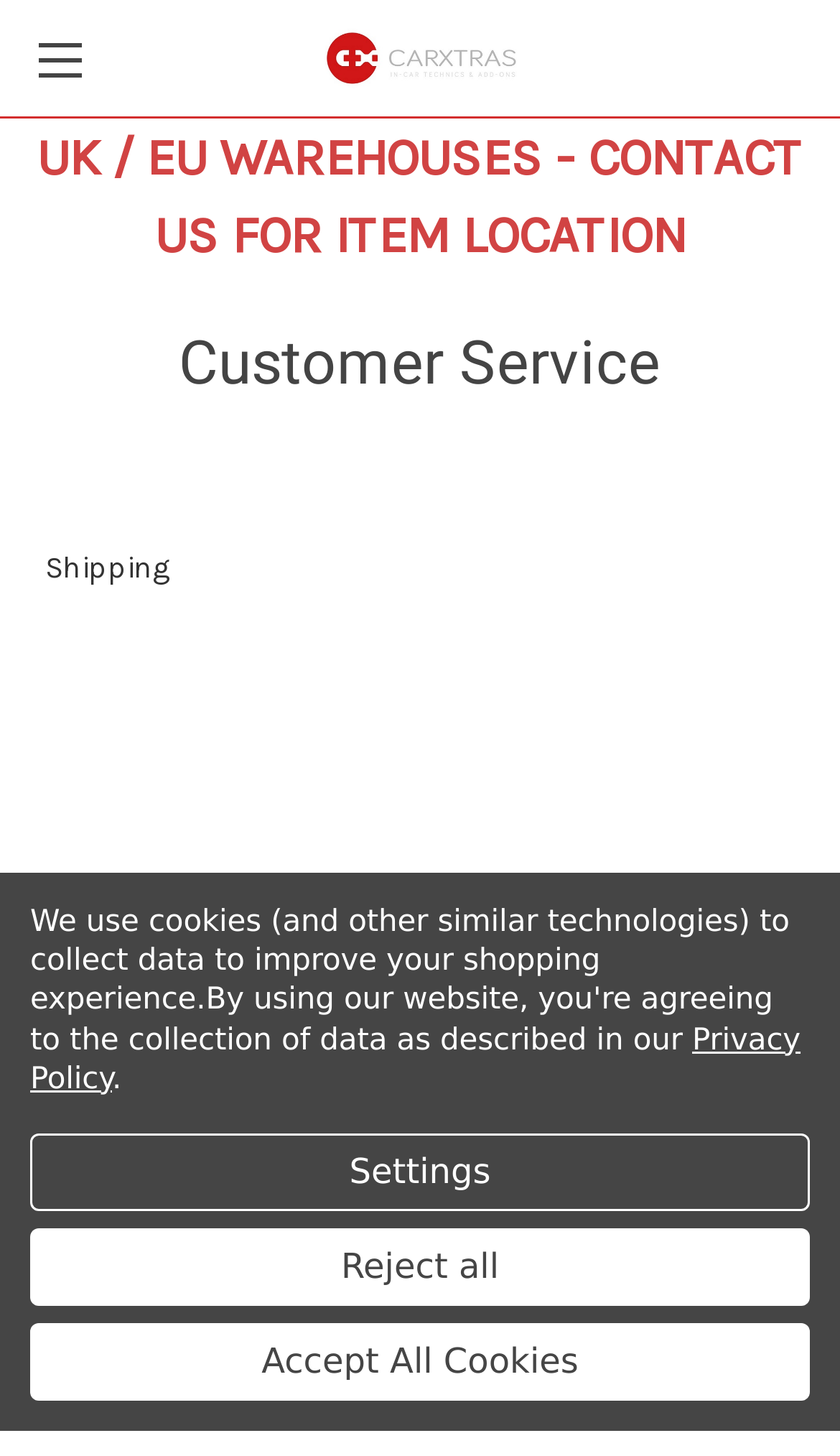Locate the bounding box of the UI element with the following description: "About Us".

[0.424, 0.737, 0.576, 0.762]